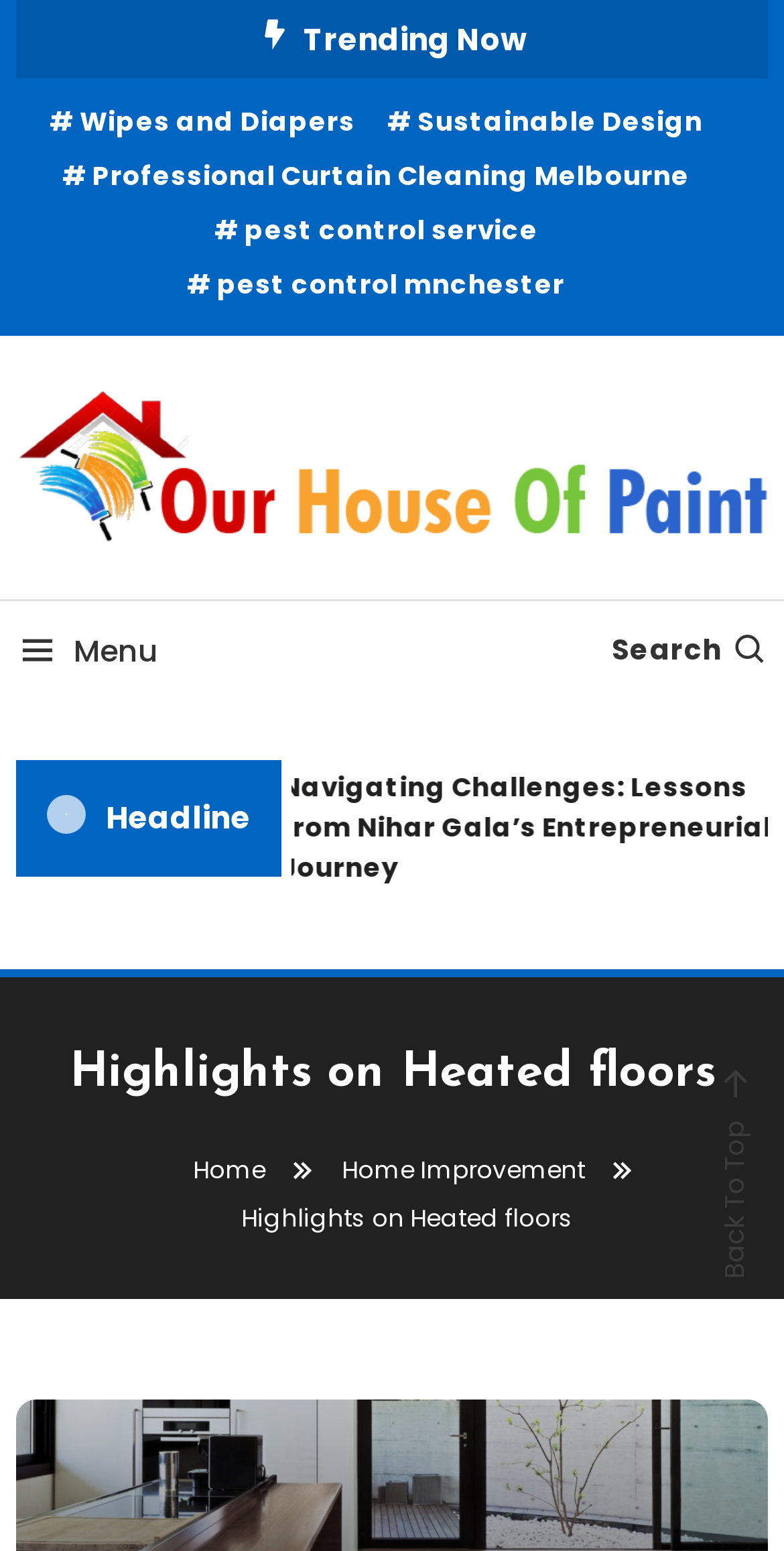How many links are there in the trending now section?
Look at the image and provide a detailed response to the question.

I counted the number of links in the 'Trending Now' section, which are '#Wipes and Diapers', '#Sustainable Design', '#Professional Curtain Cleaning Melbourne', and '#pest control service'. Therefore, there are 4 links in the trending now section.